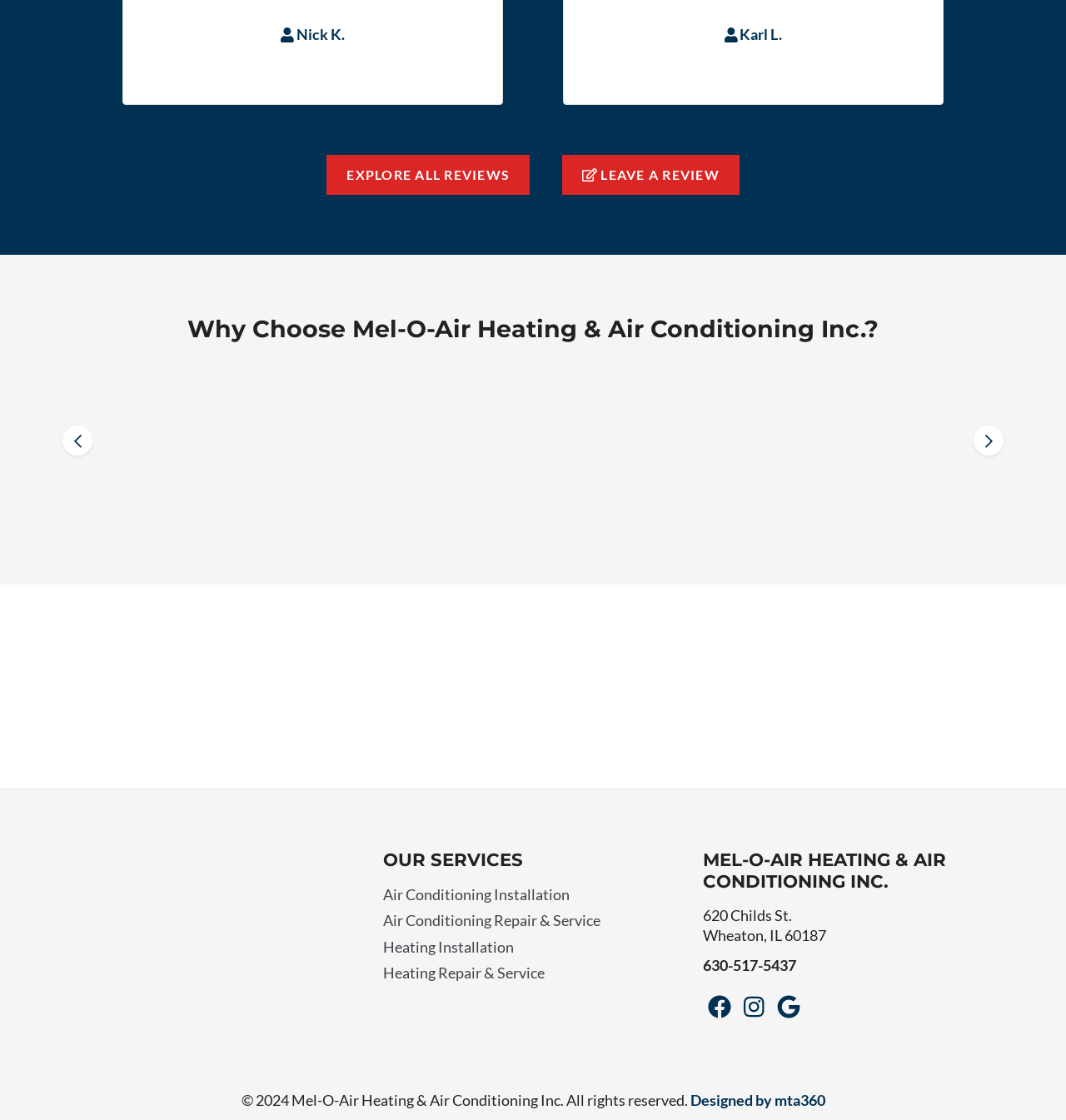Can you give a comprehensive explanation to the question given the content of the image?
What are the services provided by the company?

I found the services provided by the company by looking at the link elements under the 'OUR SERVICES' heading. The links have text descriptions 'Air Conditioning Installation', 'Air Conditioning Repair & Service', 'Heating Installation', and 'Heating Repair & Service'.